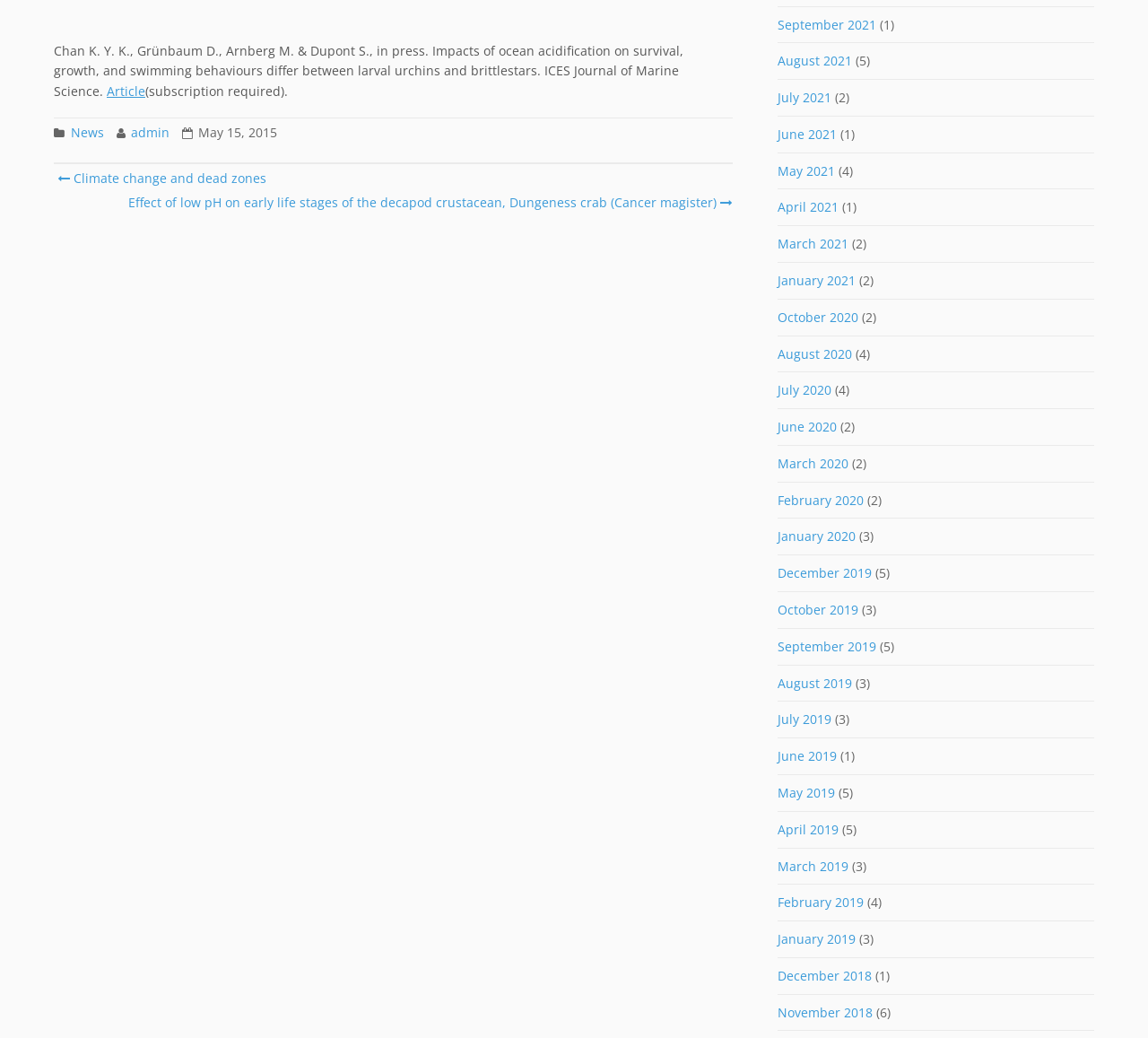Answer the question in one word or a short phrase:
What is the topic of the post?

Ocean acidification